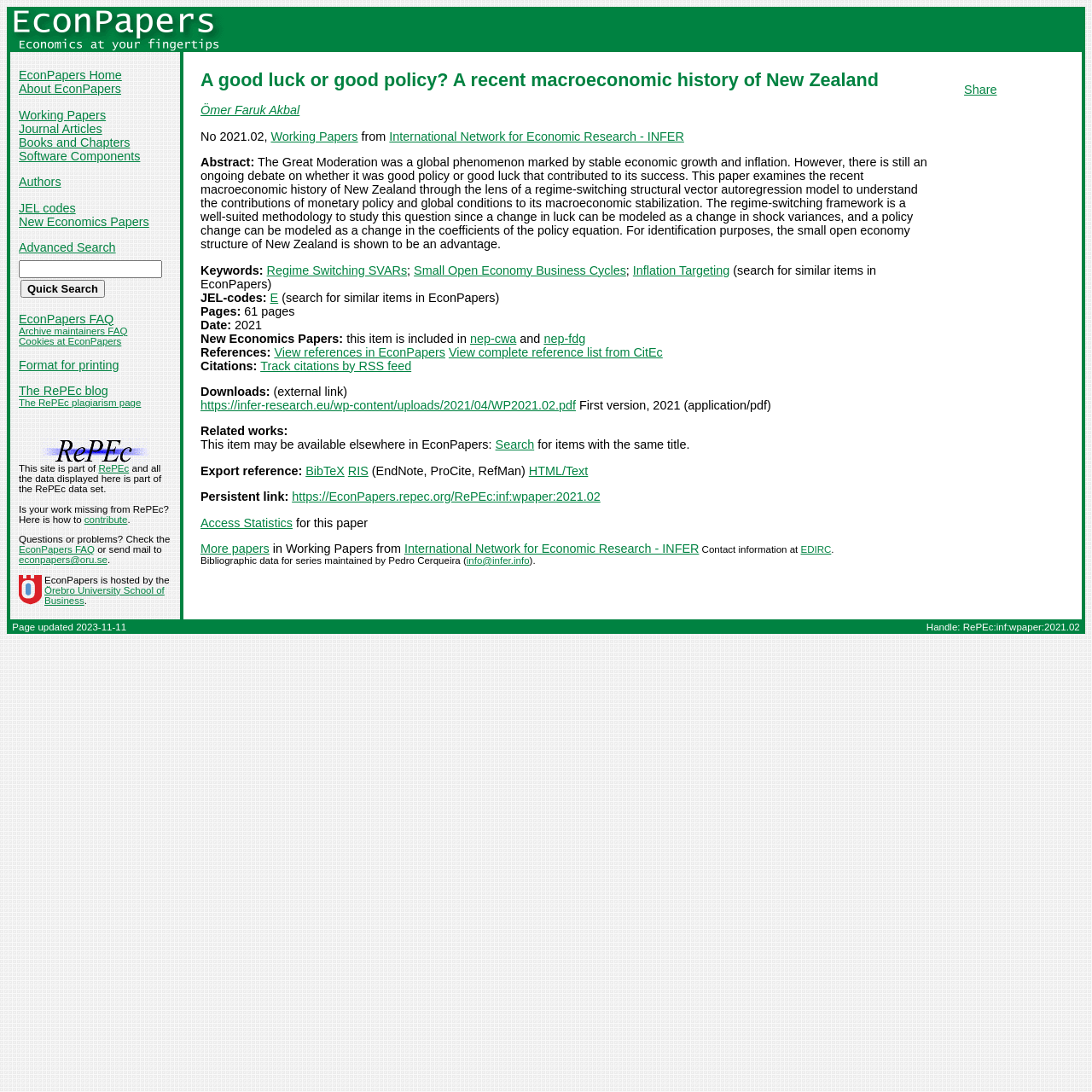Pinpoint the bounding box coordinates of the element that must be clicked to accomplish the following instruction: "Download the paper from the external link". The coordinates should be in the format of four float numbers between 0 and 1, i.e., [left, top, right, bottom].

[0.184, 0.365, 0.527, 0.377]